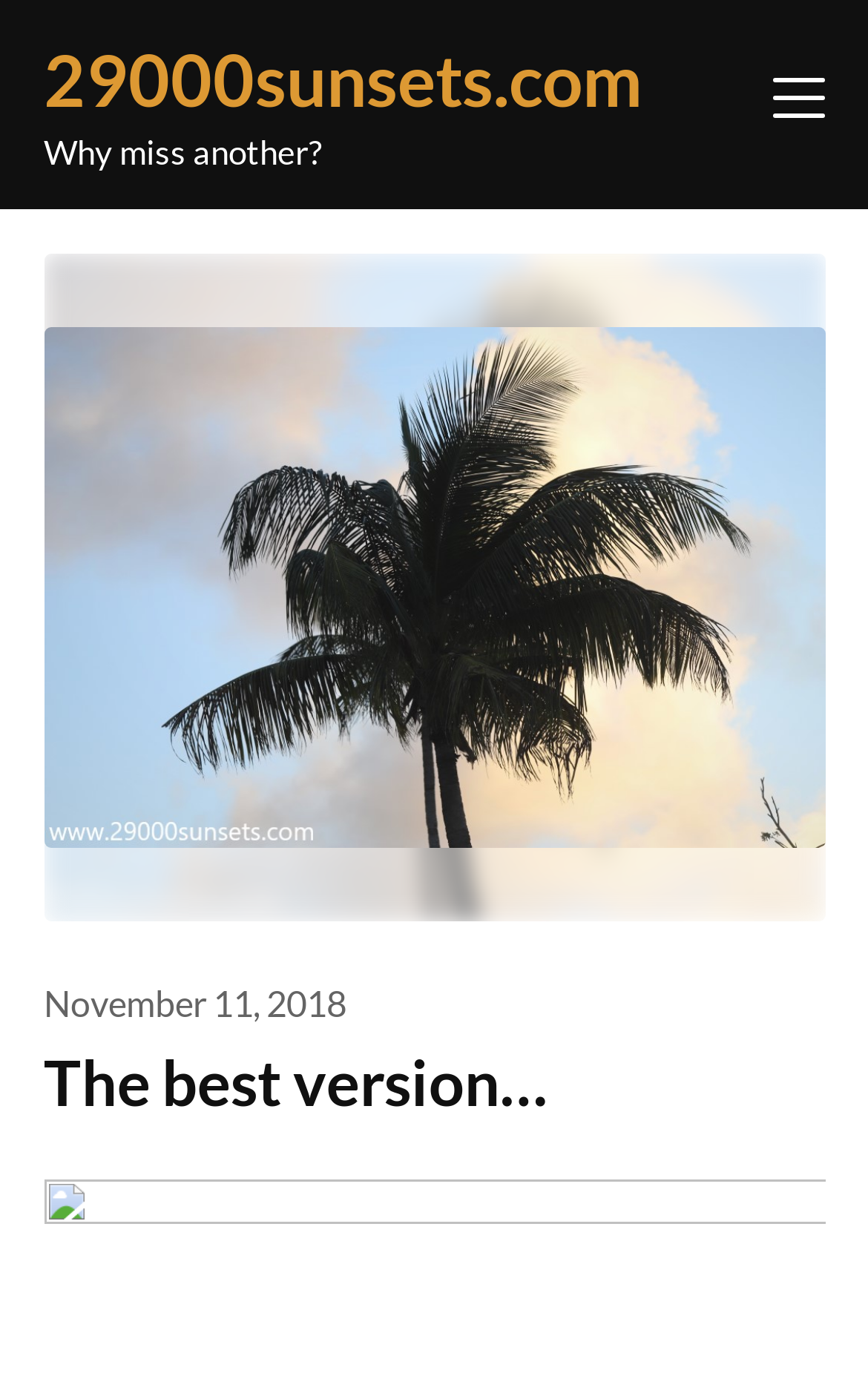Provide a brief response using a word or short phrase to this question:
How many links are on the top of the webpage?

2